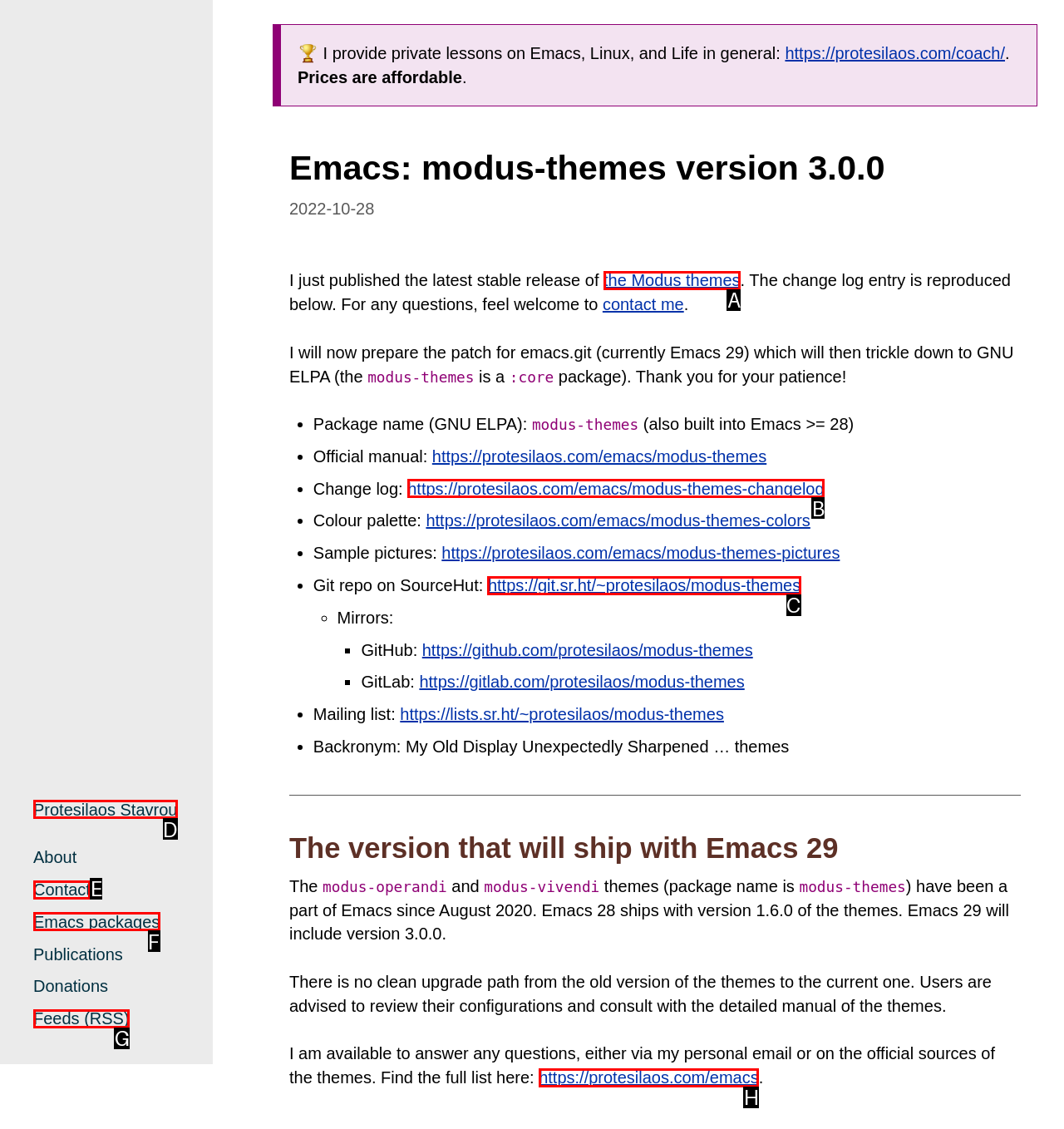Select the letter that aligns with the description: the Modus themes. Answer with the letter of the selected option directly.

A